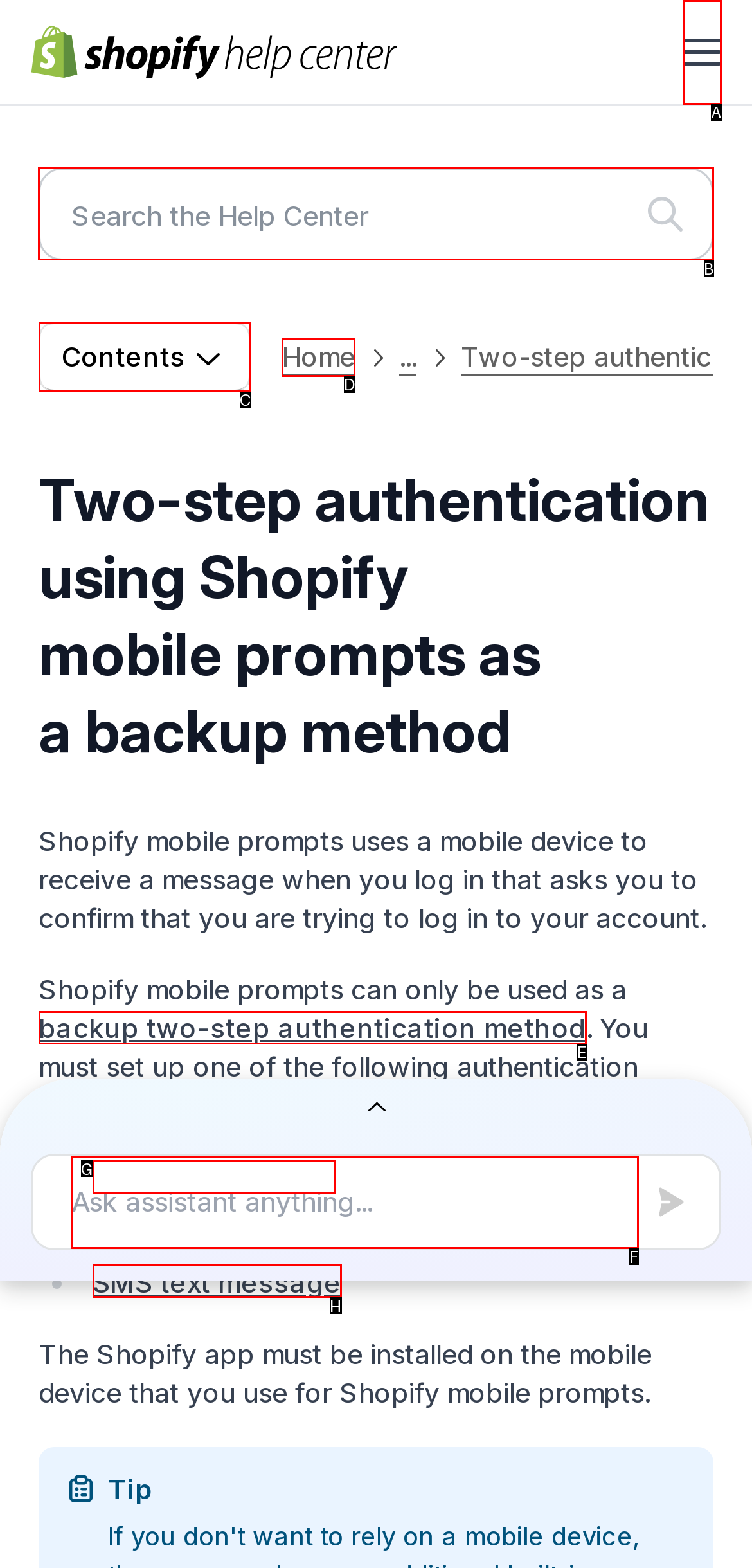Find the option you need to click to complete the following instruction: Search the Help Center
Answer with the corresponding letter from the choices given directly.

B